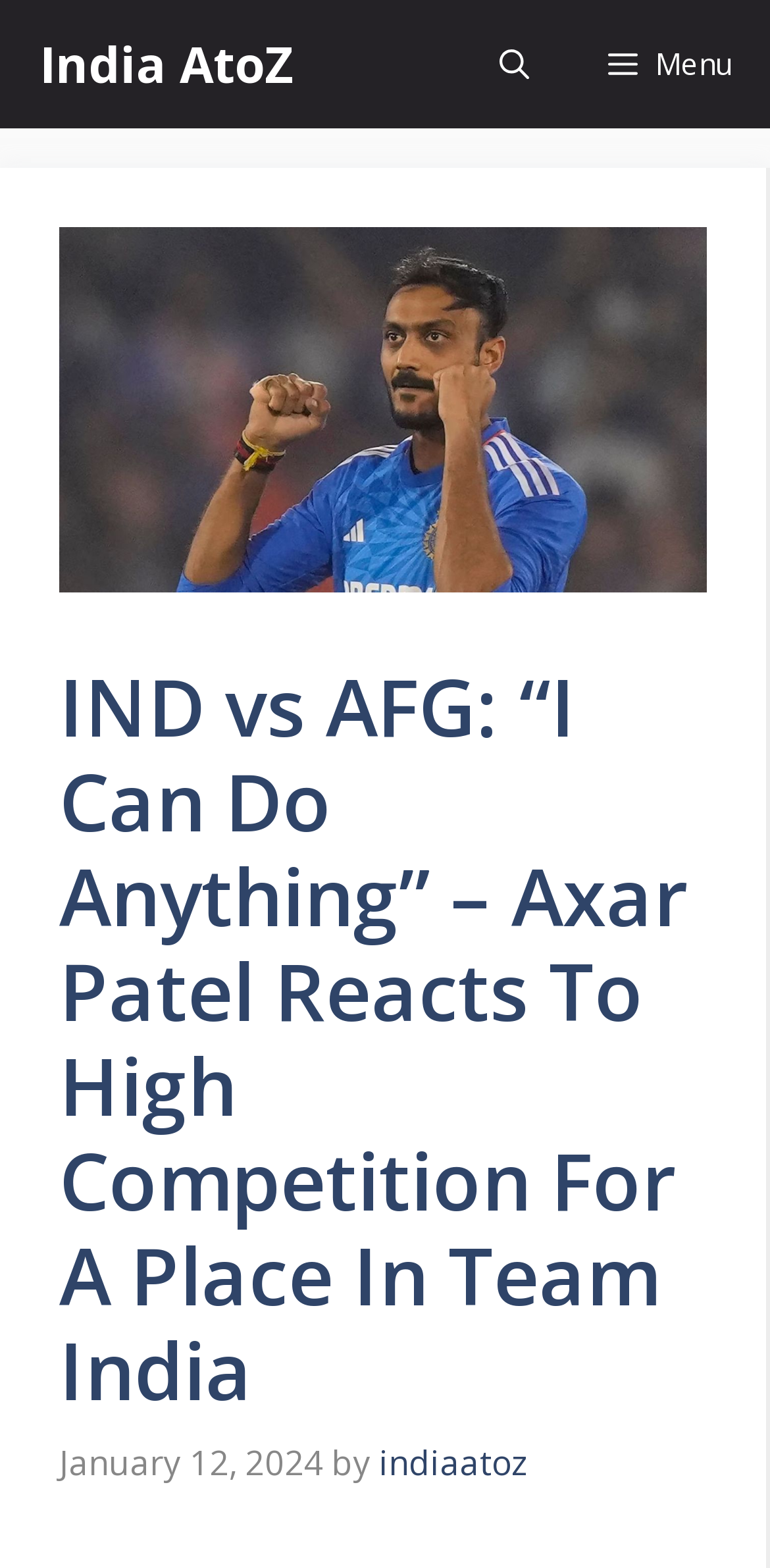What is the name of the website?
Analyze the screenshot and provide a detailed answer to the question.

The navigation element contains a link with the text 'India AtoZ', which is likely the name of the website.